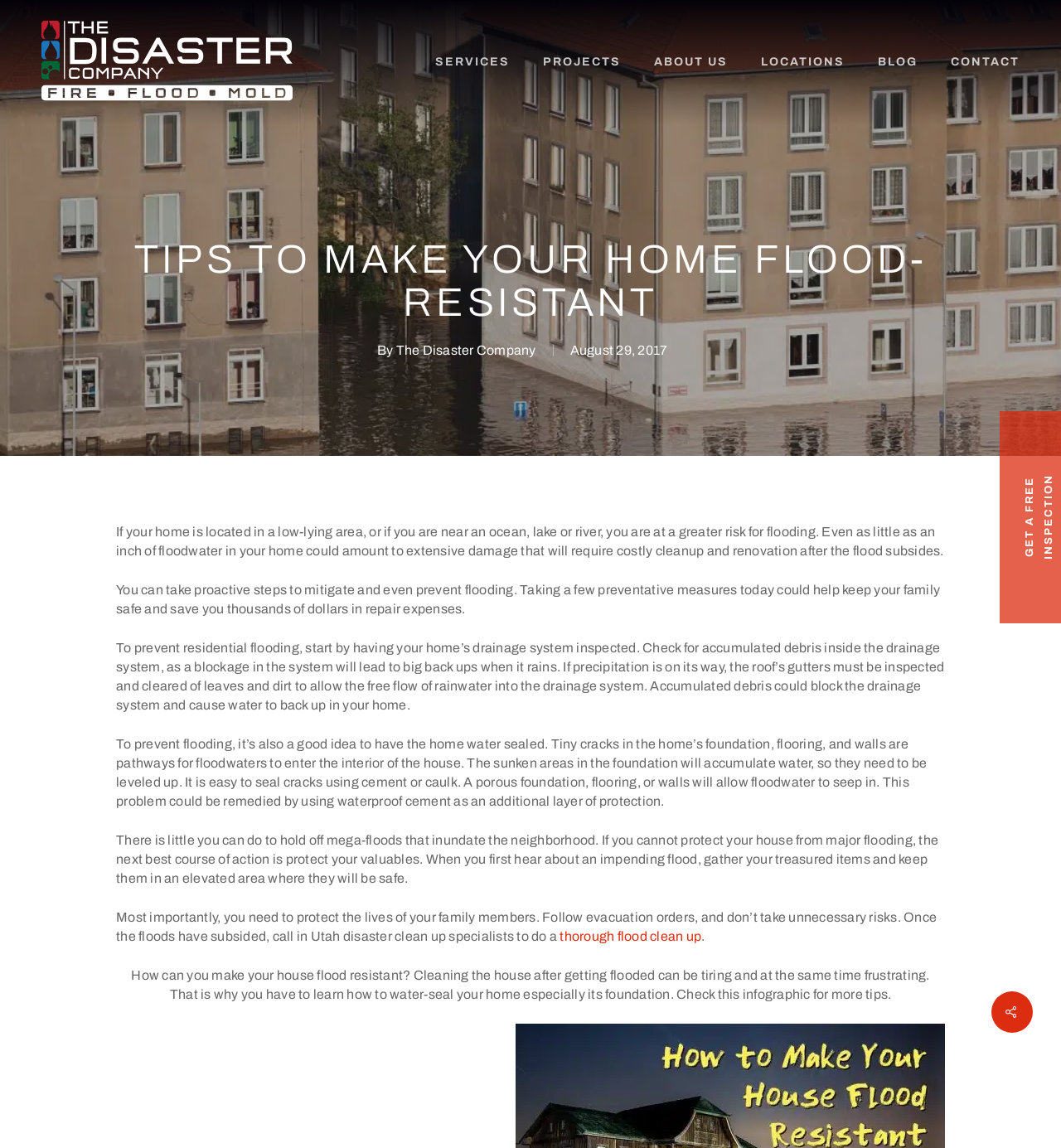Please predict the bounding box coordinates of the element's region where a click is necessary to complete the following instruction: "Learn more about thorough flood clean up". The coordinates should be represented by four float numbers between 0 and 1, i.e., [left, top, right, bottom].

[0.528, 0.809, 0.661, 0.822]